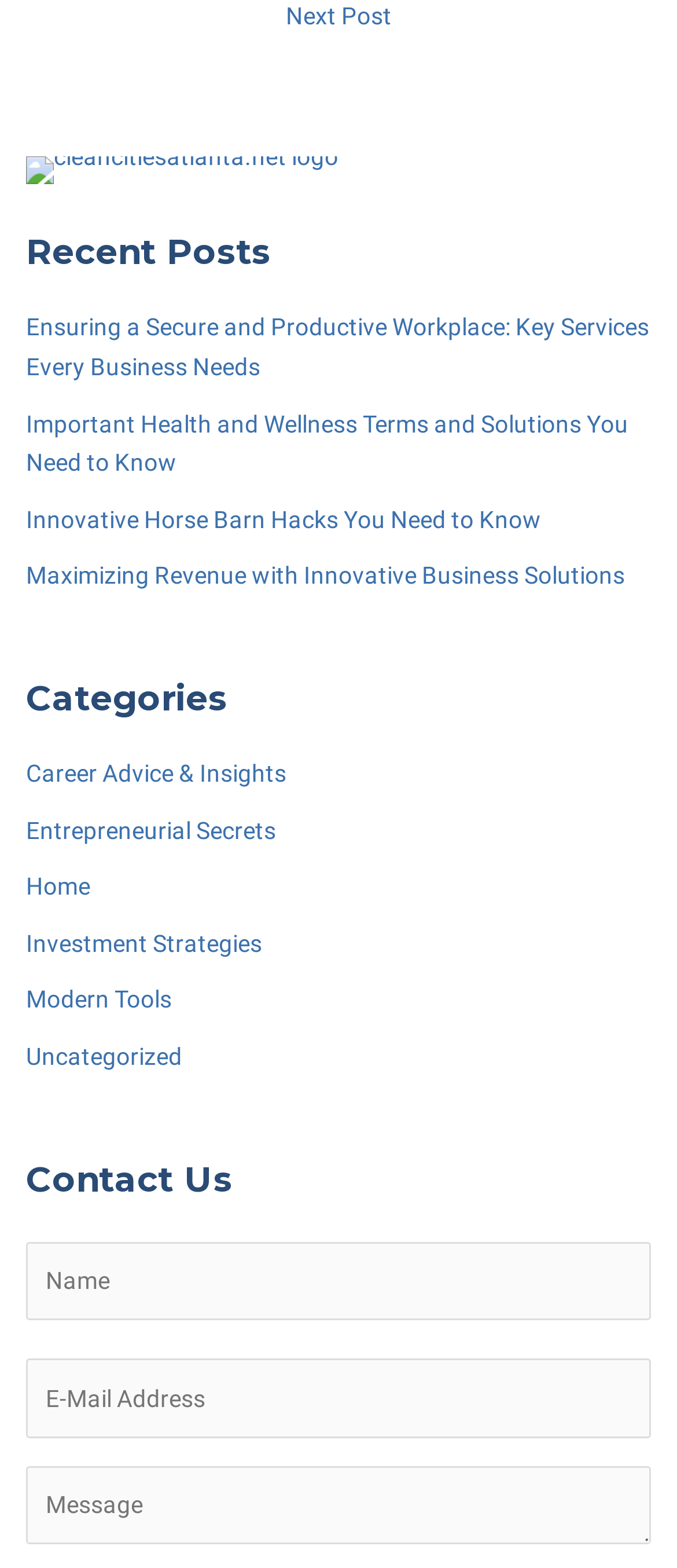How many textboxes are there in the 'Contact Us' section?
Provide a fully detailed and comprehensive answer to the question.

The 'Contact Us' section is a heading element located at the bottom of the webpage with a bounding box coordinate of [0.038, 0.739, 0.962, 0.765]. Under this section, there are three textbox elements: 'Name', 'E-Mail Address', and 'Message' with bounding box coordinates of [0.038, 0.792, 0.962, 0.842], [0.038, 0.867, 0.962, 0.917], and [0.038, 0.935, 0.962, 0.985] respectively.